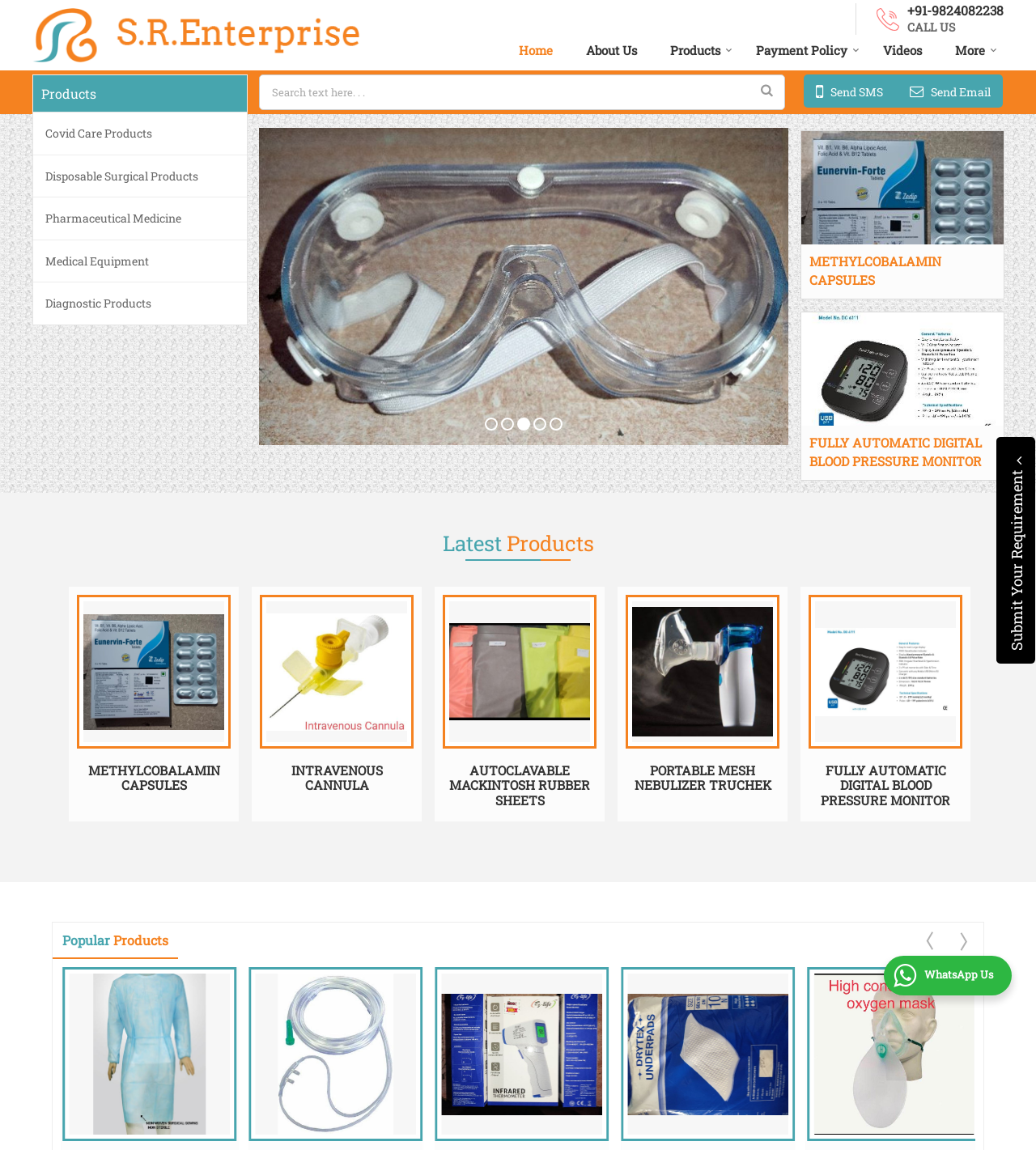Identify and provide the main heading of the webpage.

Welcome to our Website